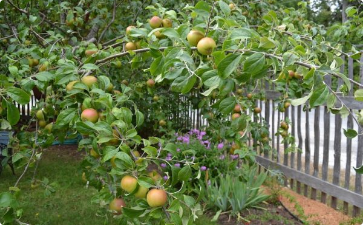What is the color of the flowers below the tree?
Using the information from the image, give a concise answer in one word or a short phrase.

purple